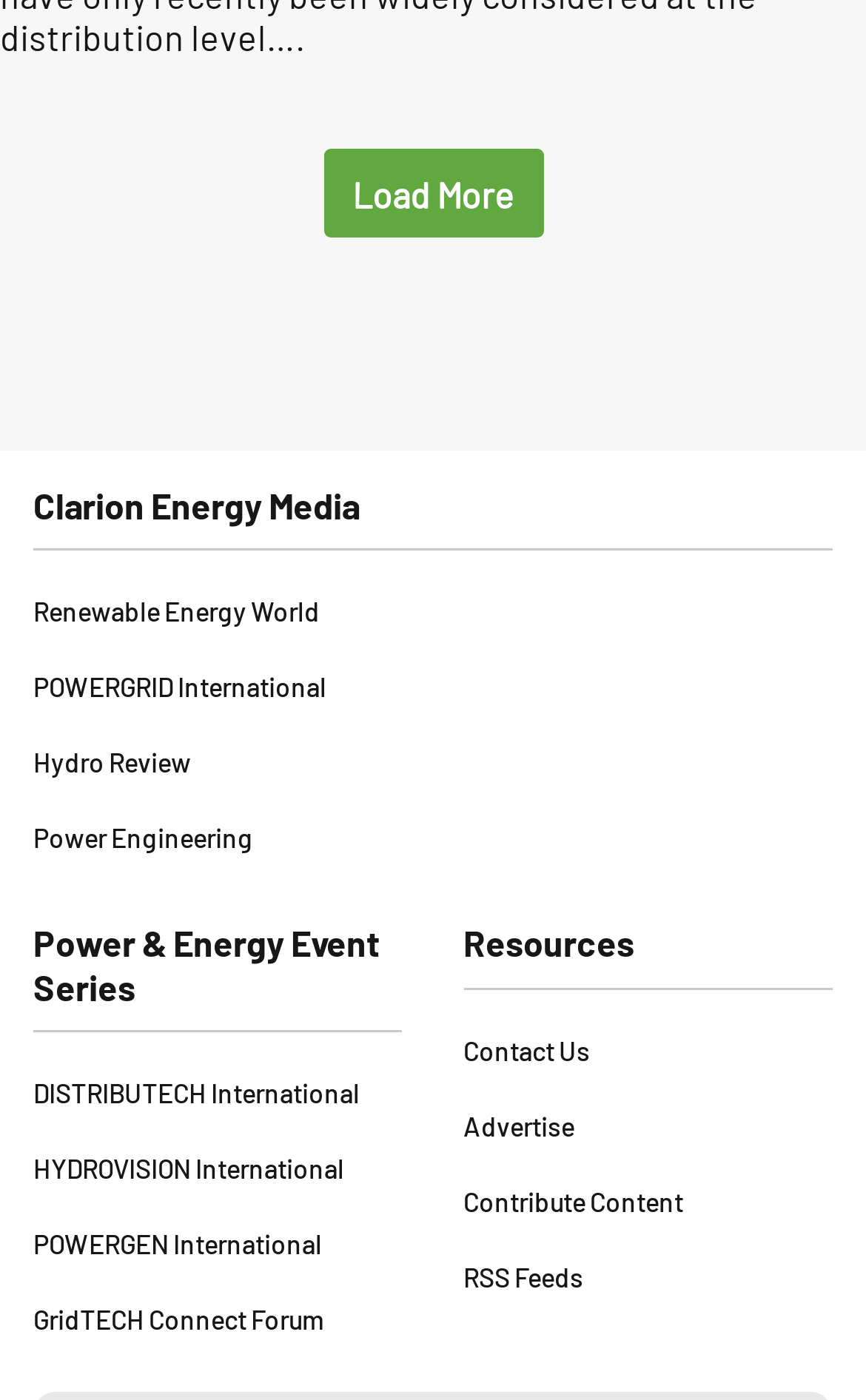Identify the bounding box of the UI element that matches this description: "Load More".

[0.373, 0.106, 0.627, 0.17]